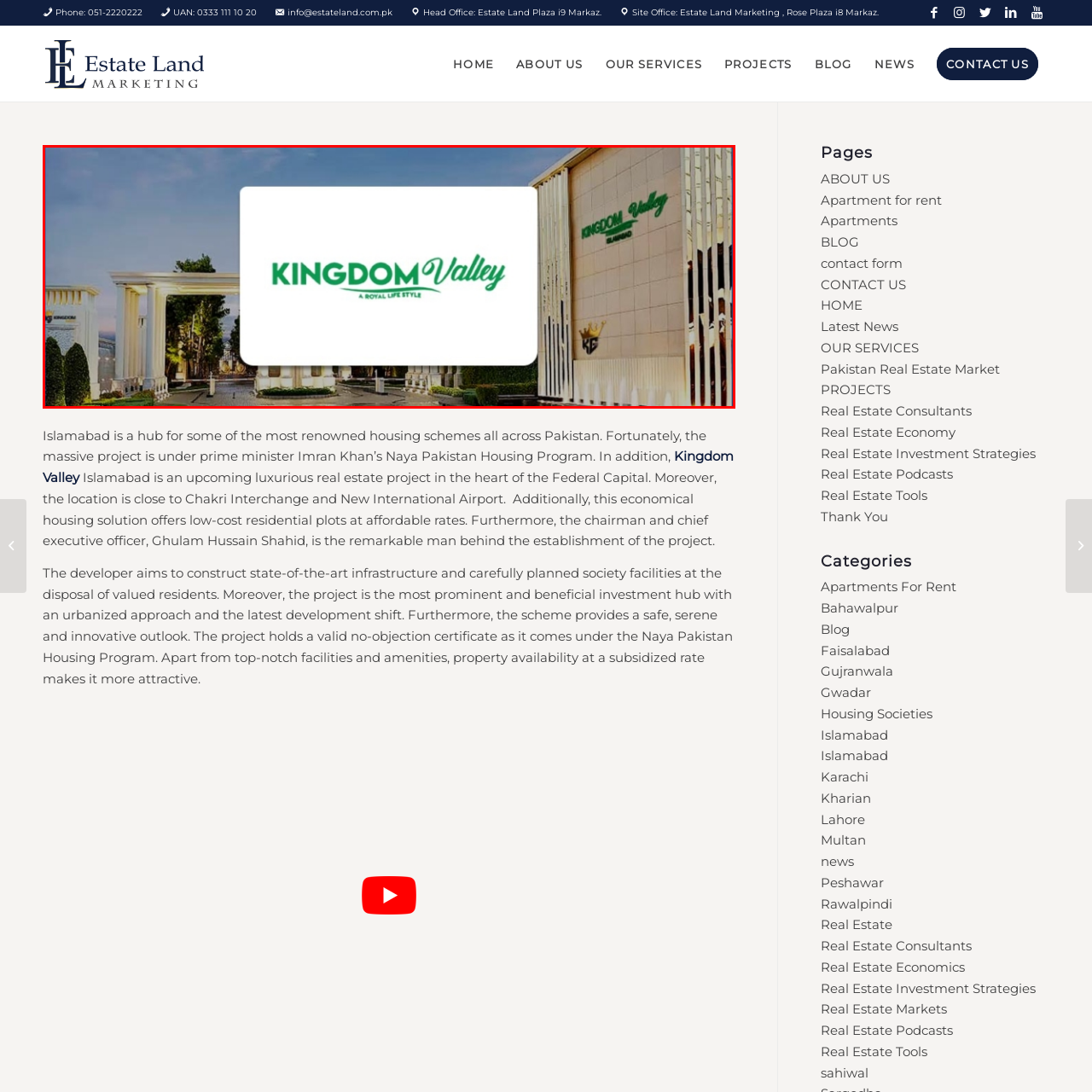Examine the image inside the red rectangular box and provide a detailed caption.

The image features the striking entryway of Kingdom Valley Islamabad, showcasing the development's prominent branding. The foreground prominently displays the Kingdom Valley logo, which is styled in a fresh, green font that signifies a commitment to a luxurious lifestyle. The background reveals an elegantly designed entrance adorned with lush greenery, contributing to a serene ambiance. This visual representation captures the essence of Kingdom Valley as a premium housing project under the Naya Pakistan Housing Program, indicating its upscale offerings and well-planned infrastructures positioned in the heart of Islamabad. The tagline "A Royal Life Style" emphasizes the project's focus on providing high-quality living standards and modern amenities, making it an attractive destination for prospective homeowners and investors alike.